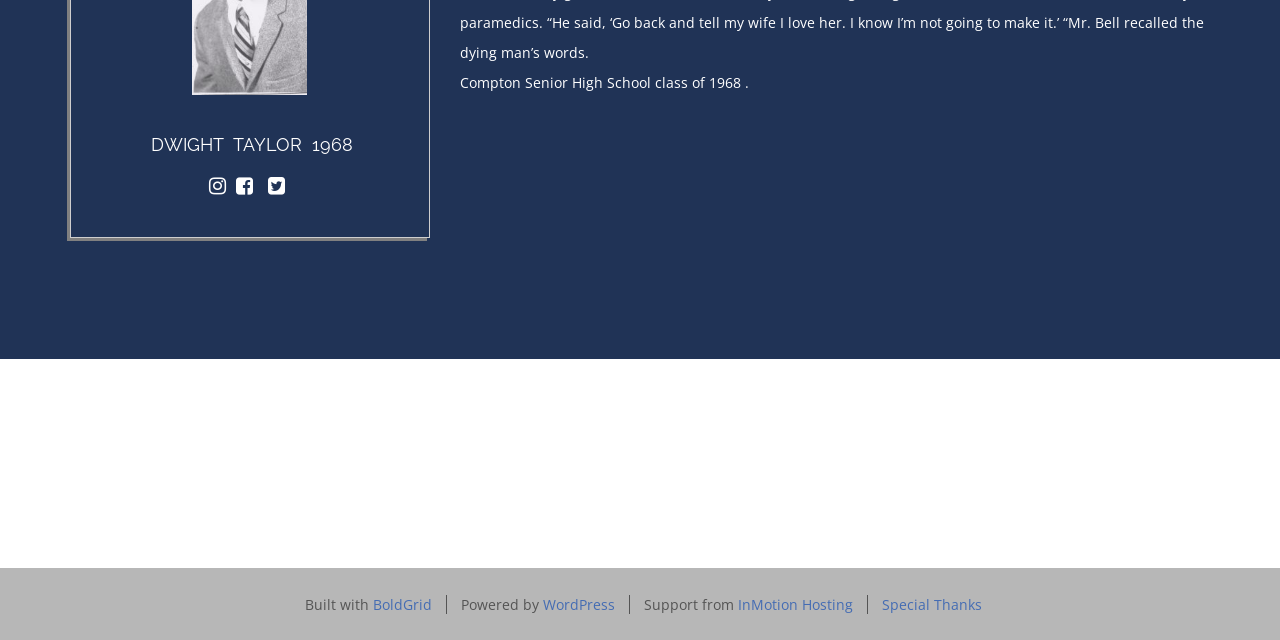Locate the UI element described as follows: "InMotion Hosting". Return the bounding box coordinates as four float numbers between 0 and 1 in the order [left, top, right, bottom].

[0.577, 0.93, 0.666, 0.959]